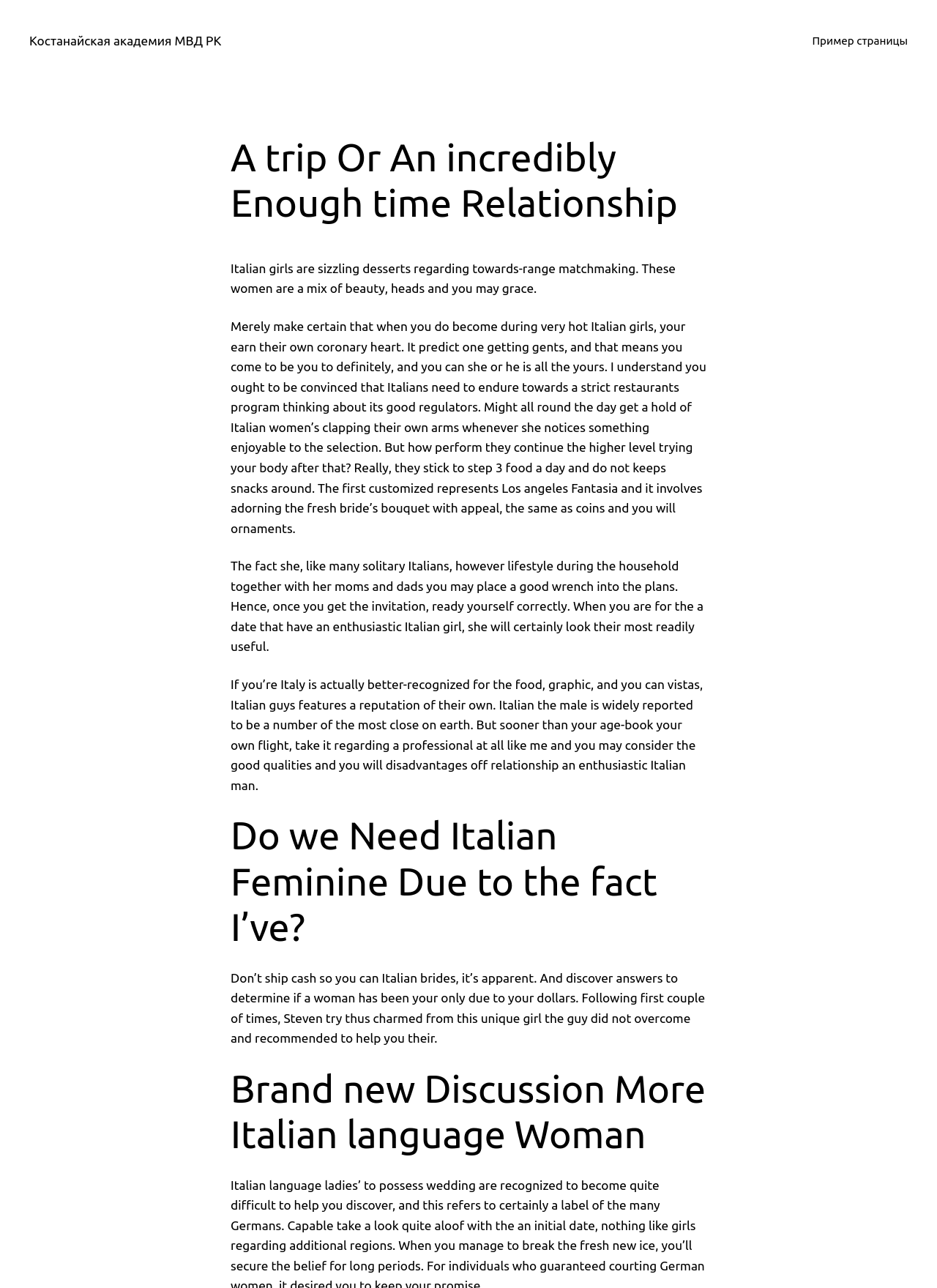Find the bounding box coordinates of the UI element according to this description: "Пример страницы".

[0.867, 0.025, 0.969, 0.039]